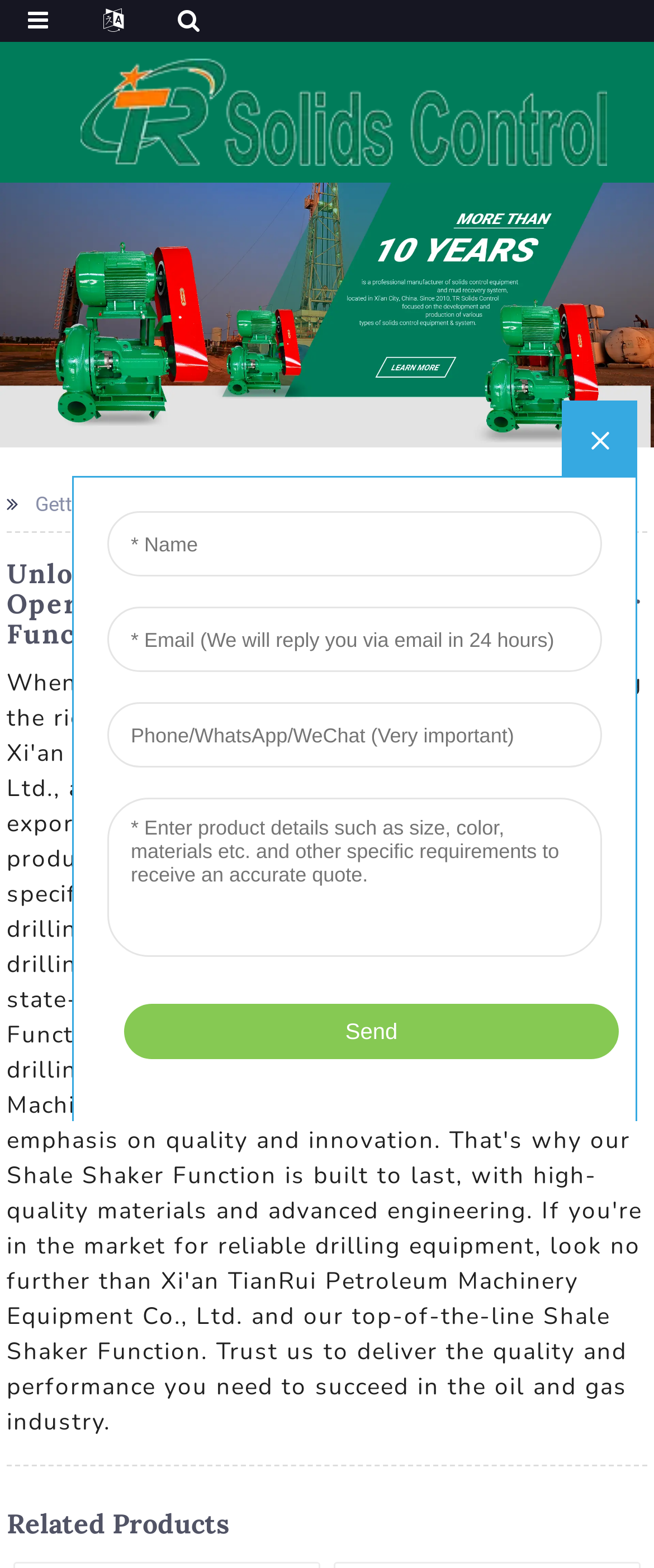Use a single word or phrase to answer the question:
What is the purpose of the iframe on the webpage?

Unknown